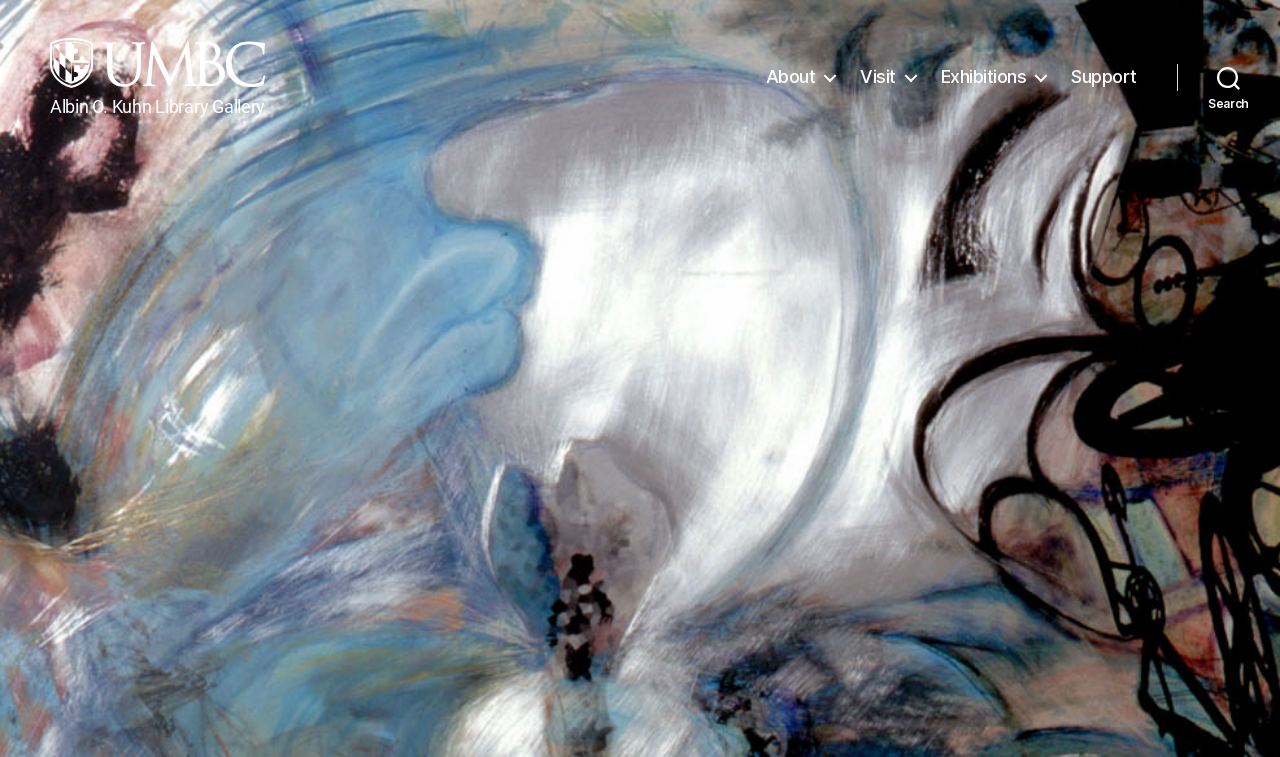Please find and generate the text of the main header of the webpage.

Peggy Fox: Morality Tales